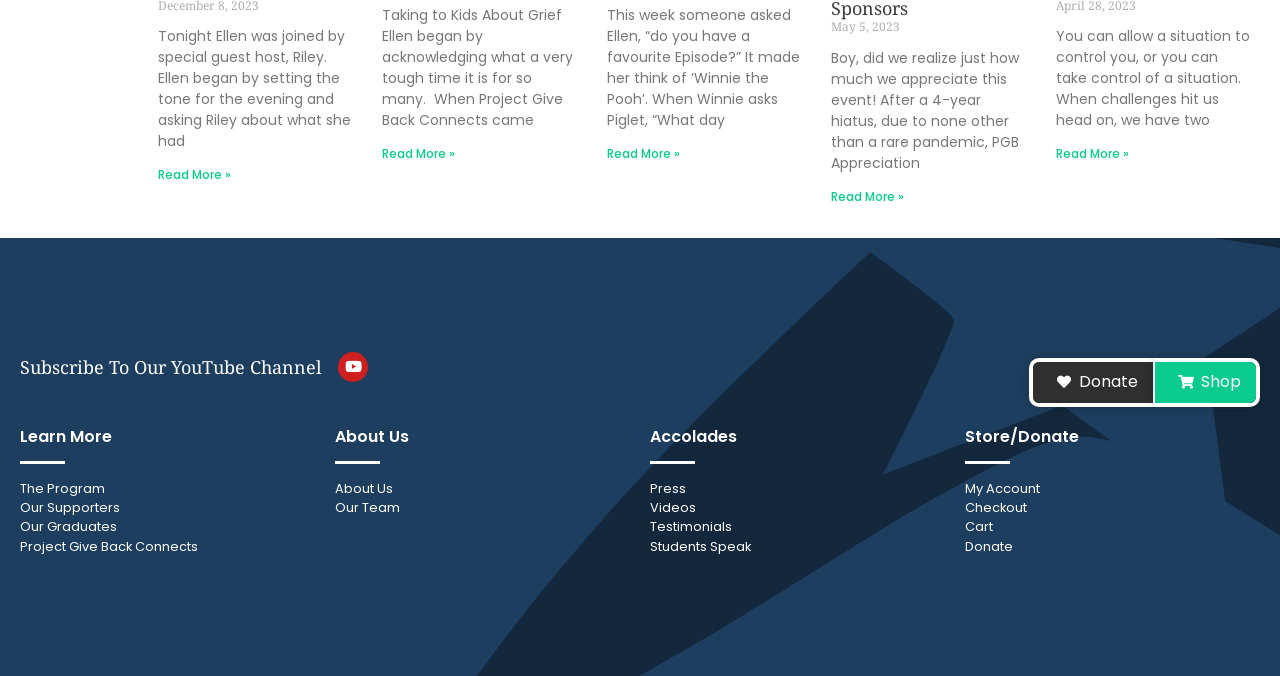Locate the bounding box of the UI element based on this description: "Our Team". Provide four float numbers between 0 and 1 as [left, top, right, bottom].

[0.262, 0.737, 0.492, 0.765]